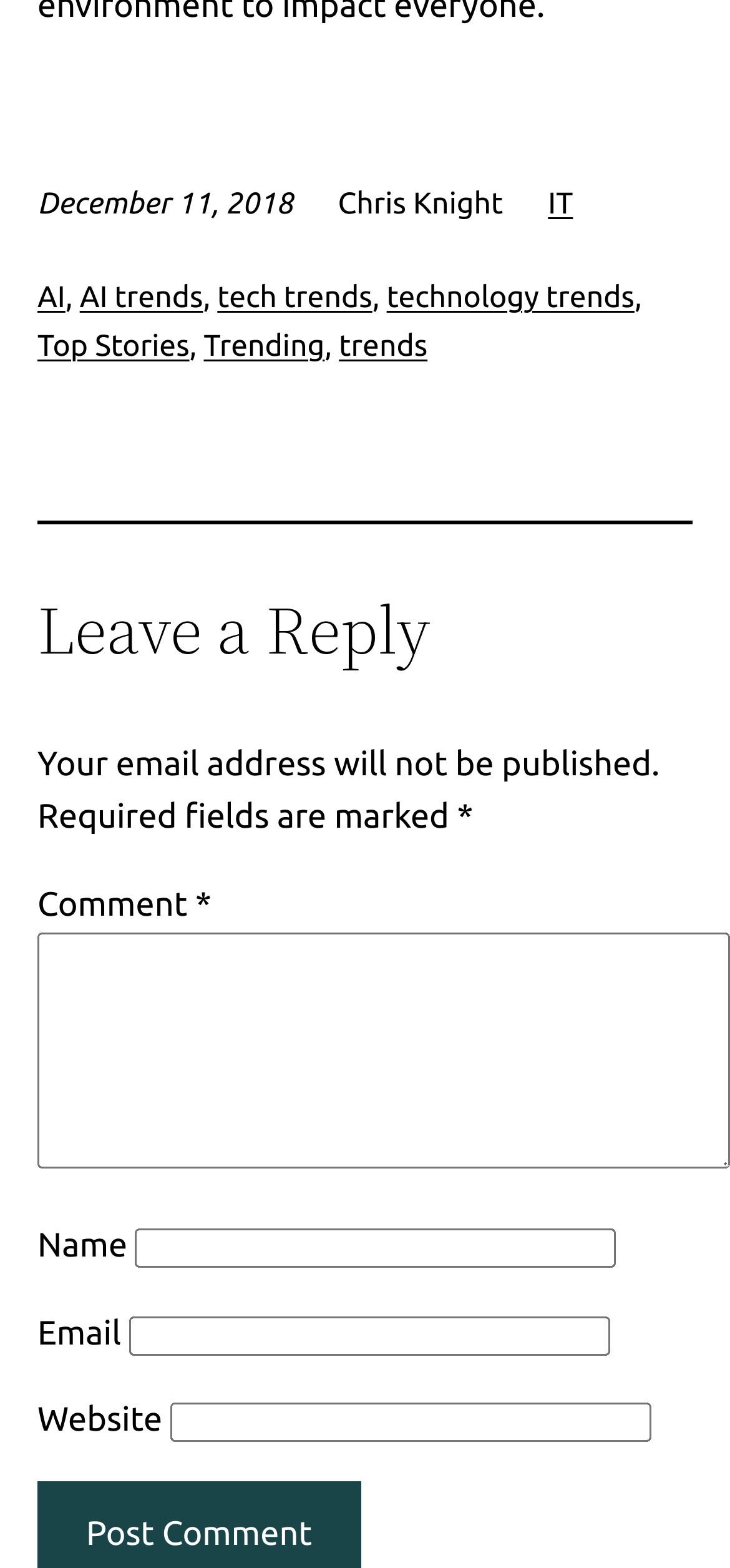Identify the bounding box for the UI element specified in this description: "AI trends". The coordinates must be four float numbers between 0 and 1, formatted as [left, top, right, bottom].

[0.109, 0.179, 0.278, 0.201]